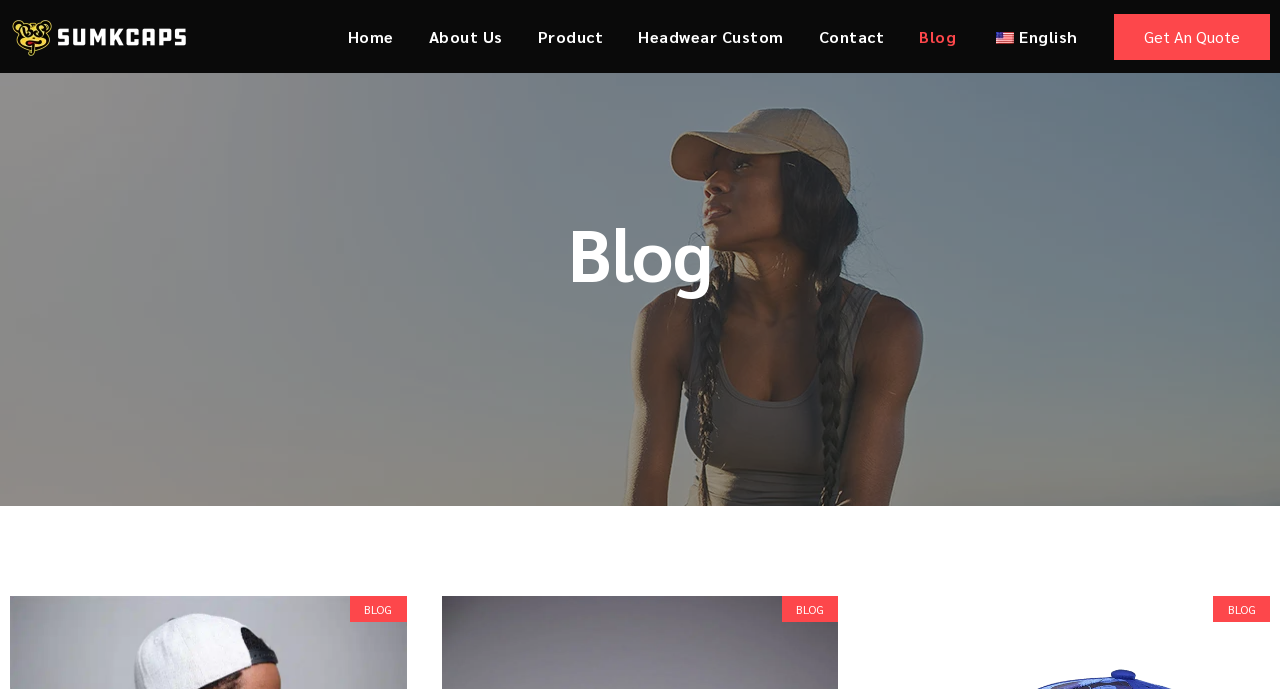Please provide a brief answer to the following inquiry using a single word or phrase:
How many navigation links are there?

7